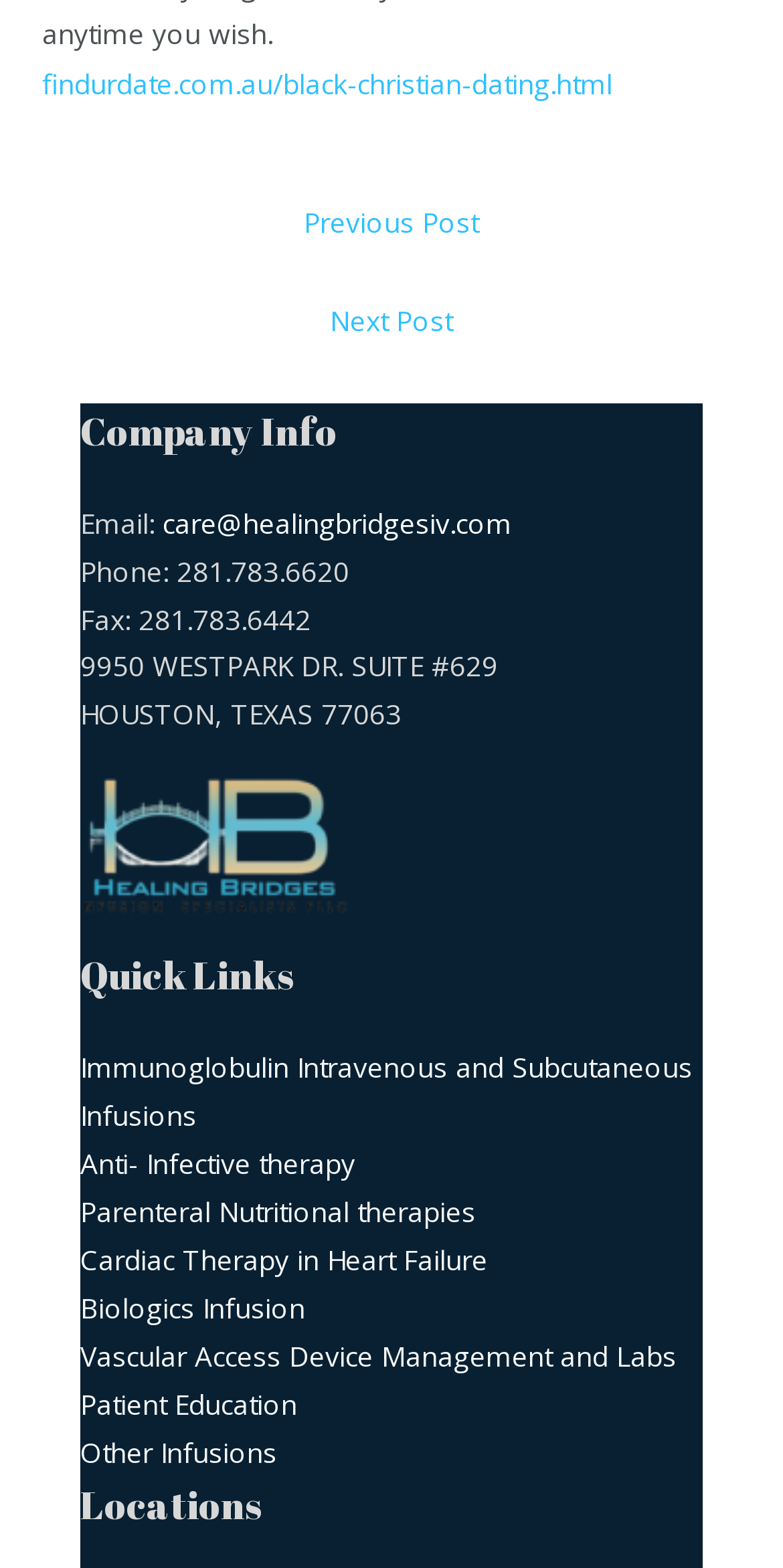Identify the bounding box coordinates of the area you need to click to perform the following instruction: "Click on the 'Next Post' link".

[0.043, 0.187, 0.957, 0.228]